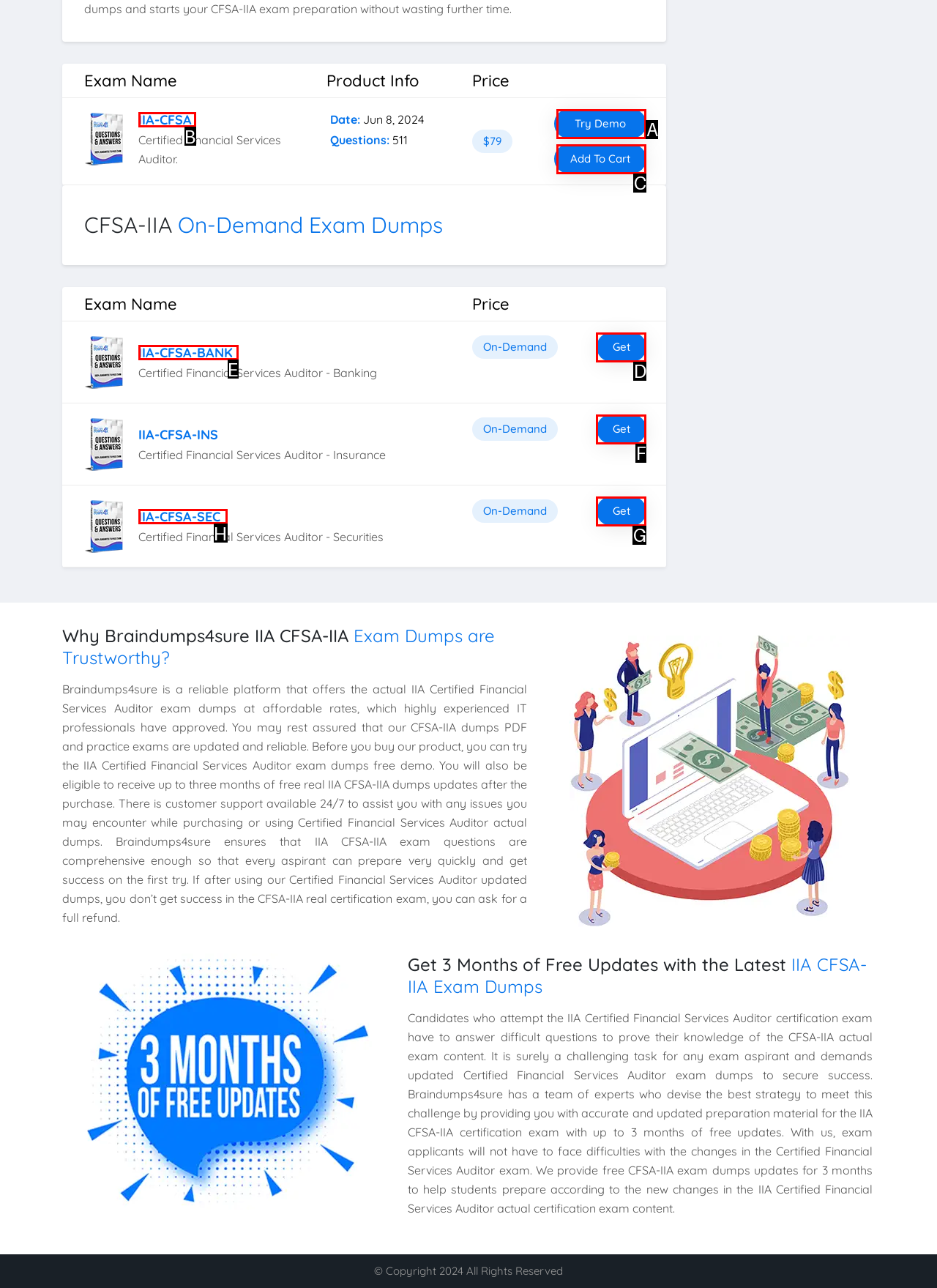Based on the description: Add to Cart, identify the matching HTML element. Reply with the letter of the correct option directly.

C